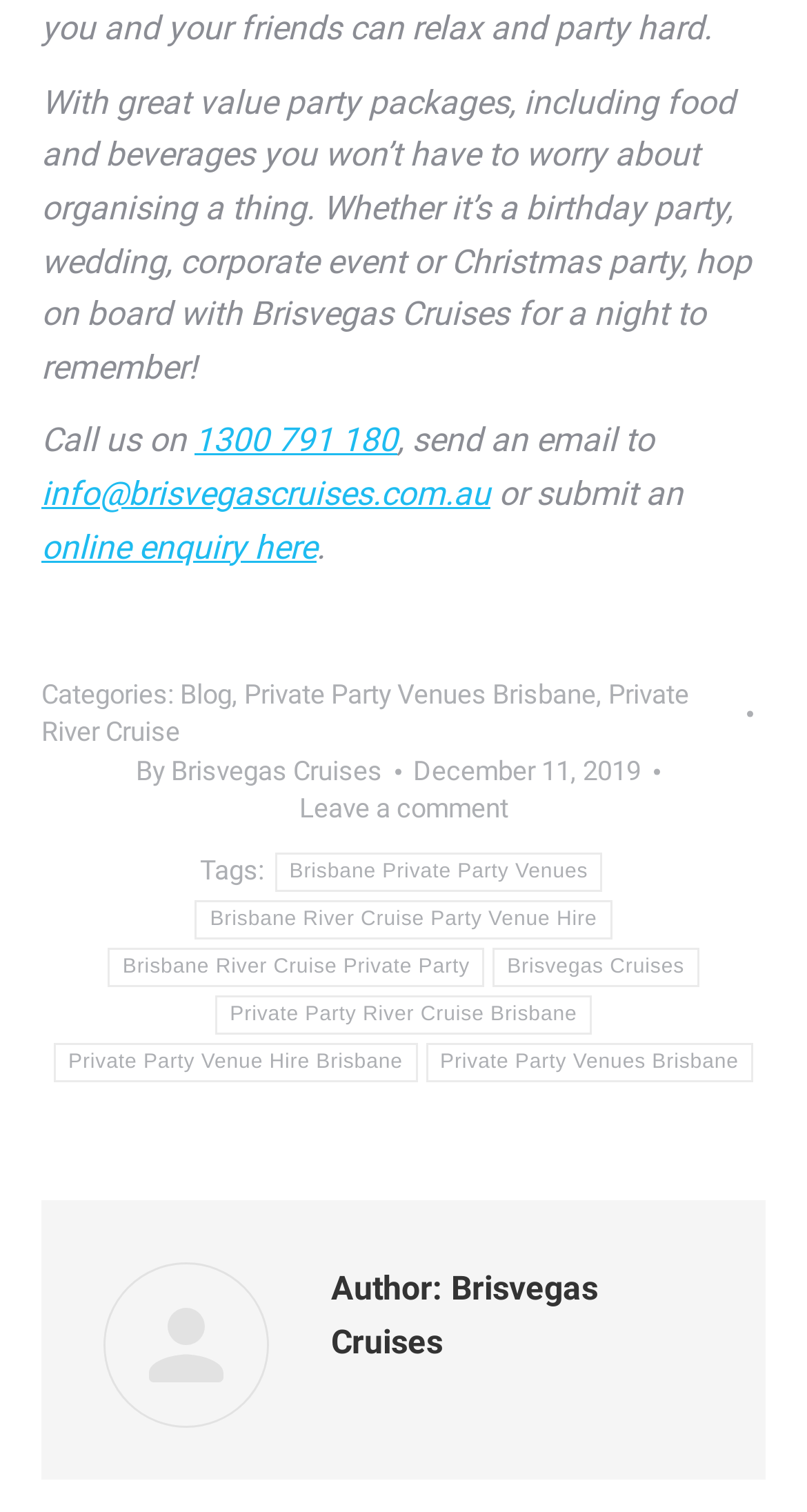How can you contact Brisvegas Cruises?
Give a detailed and exhaustive answer to the question.

The webpage provides three ways to contact Brisvegas Cruises: by calling the phone number 1300 791 180, by sending an email to info@brisvegascruises.com.au, or by submitting an online enquiry.